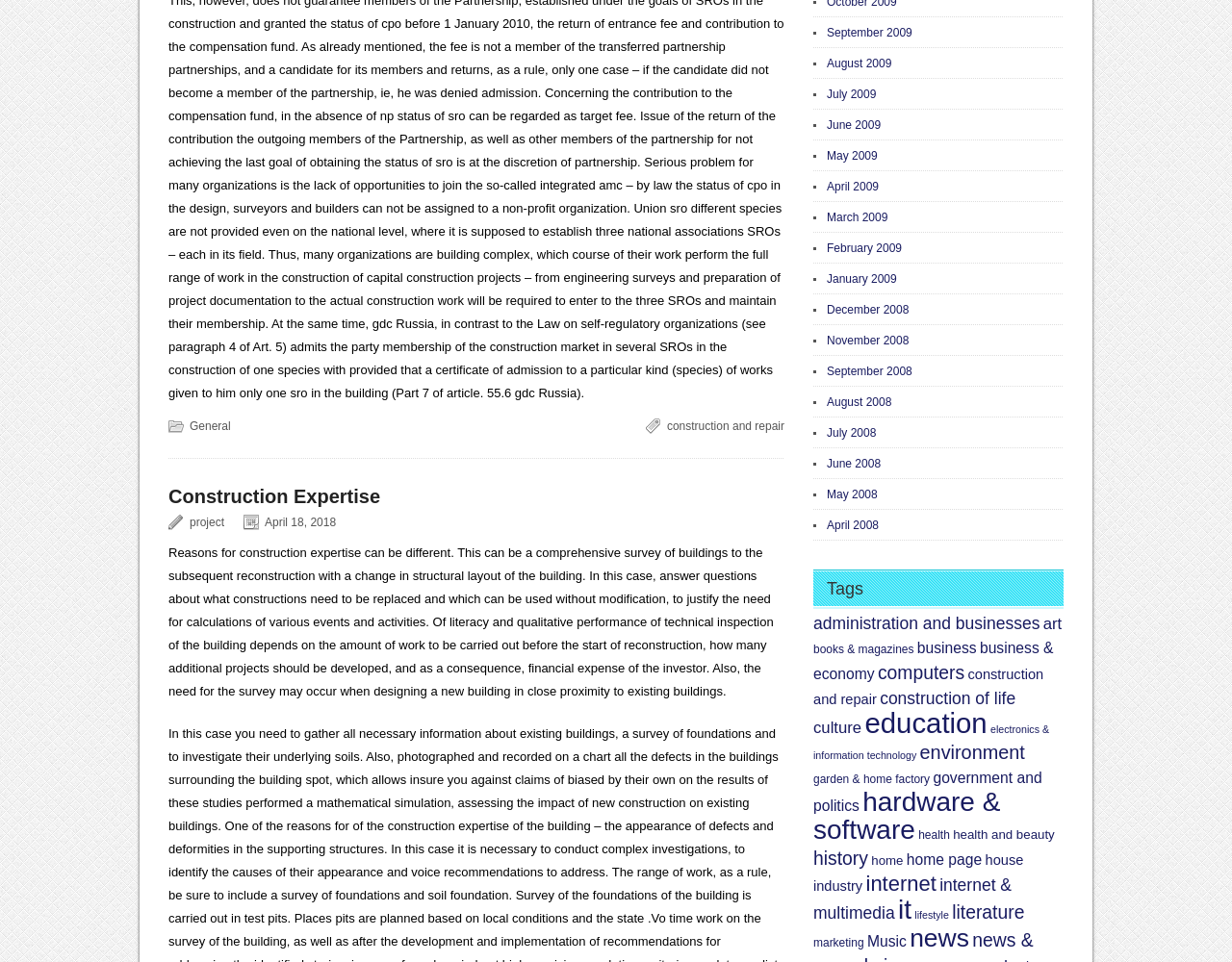Can you show the bounding box coordinates of the region to click on to complete the task described in the instruction: "Click on 'General'"?

[0.154, 0.436, 0.187, 0.45]